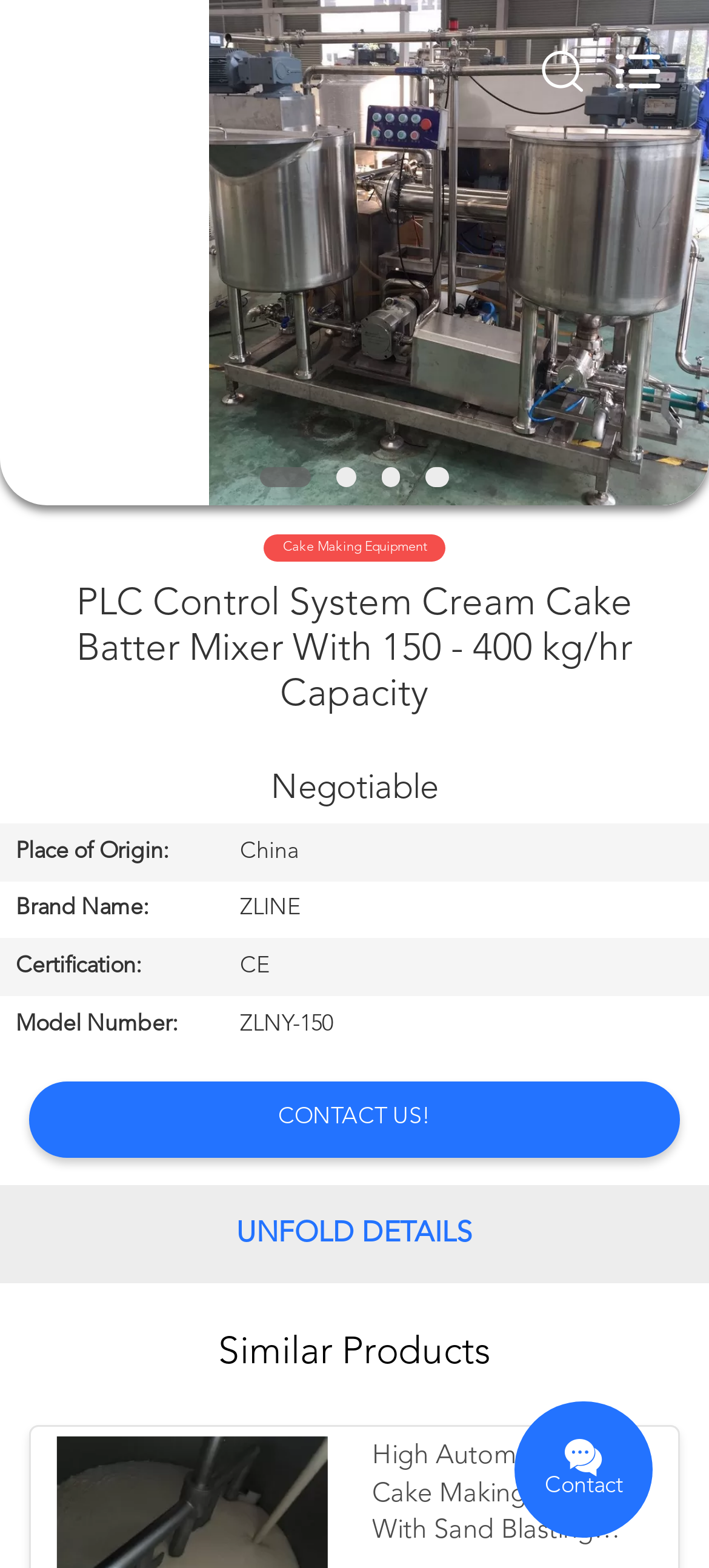Answer the question using only a single word or phrase: 
What is the brand name of the cake batter mixer?

ZLINE